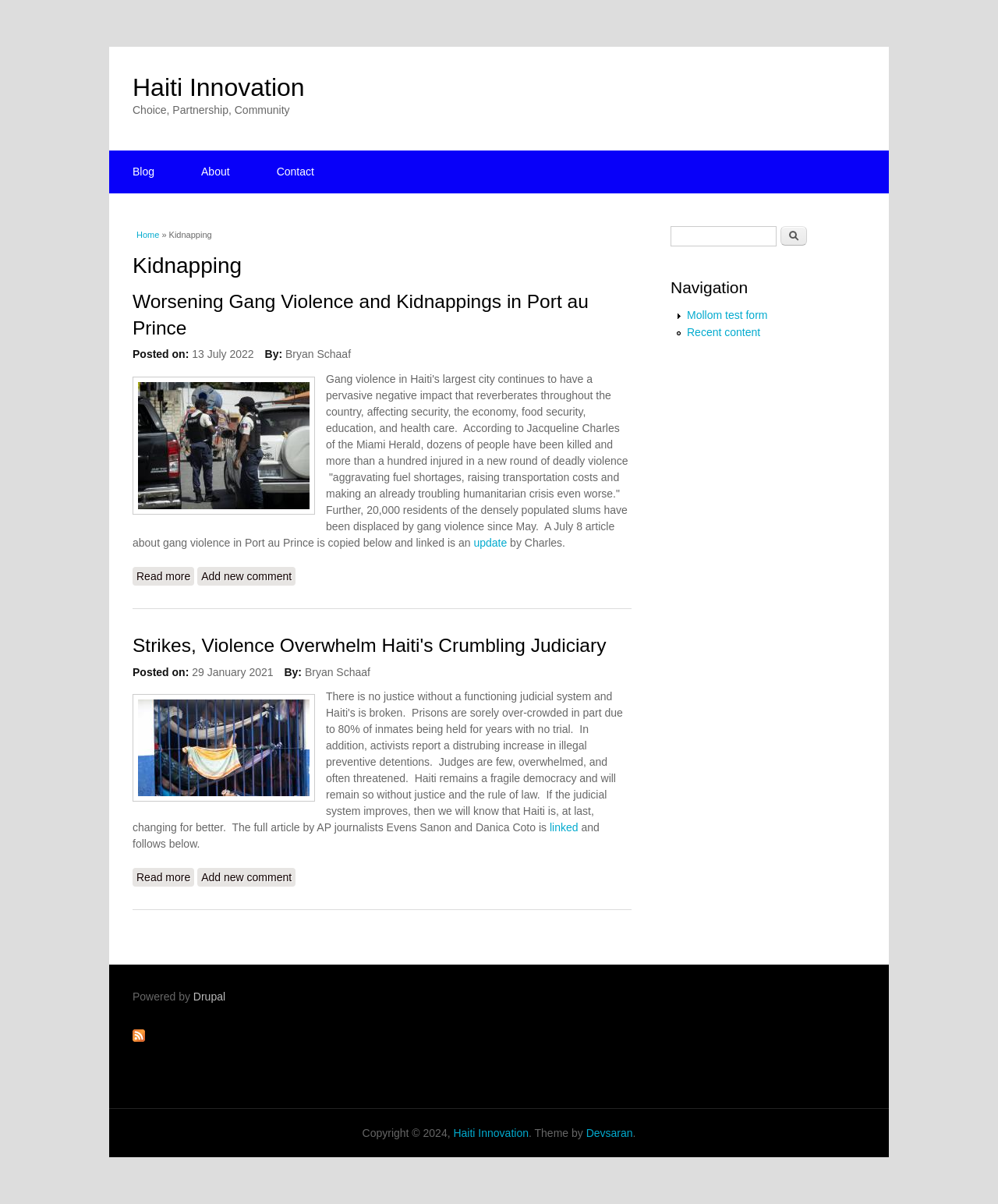Give a short answer to this question using one word or a phrase:
What is the name of the organization?

Haiti Innovation